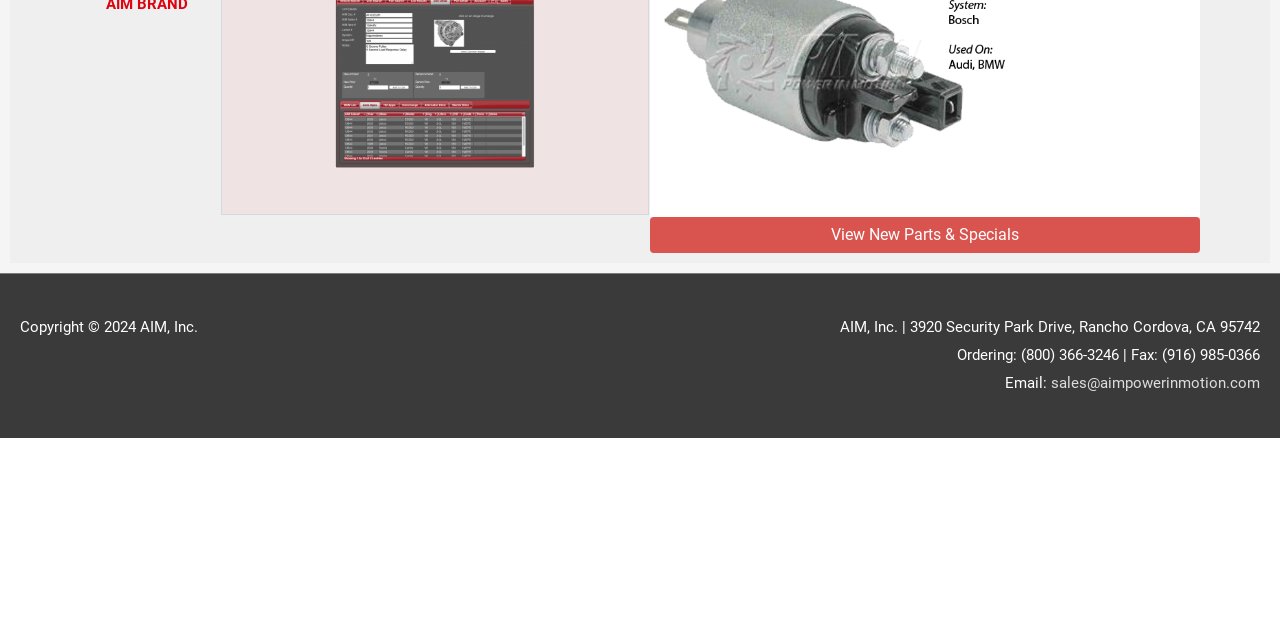Locate the bounding box coordinates for the element described below: "sales@aimpowerinmotion.com". The coordinates must be four float values between 0 and 1, formatted as [left, top, right, bottom].

[0.821, 0.584, 0.984, 0.612]